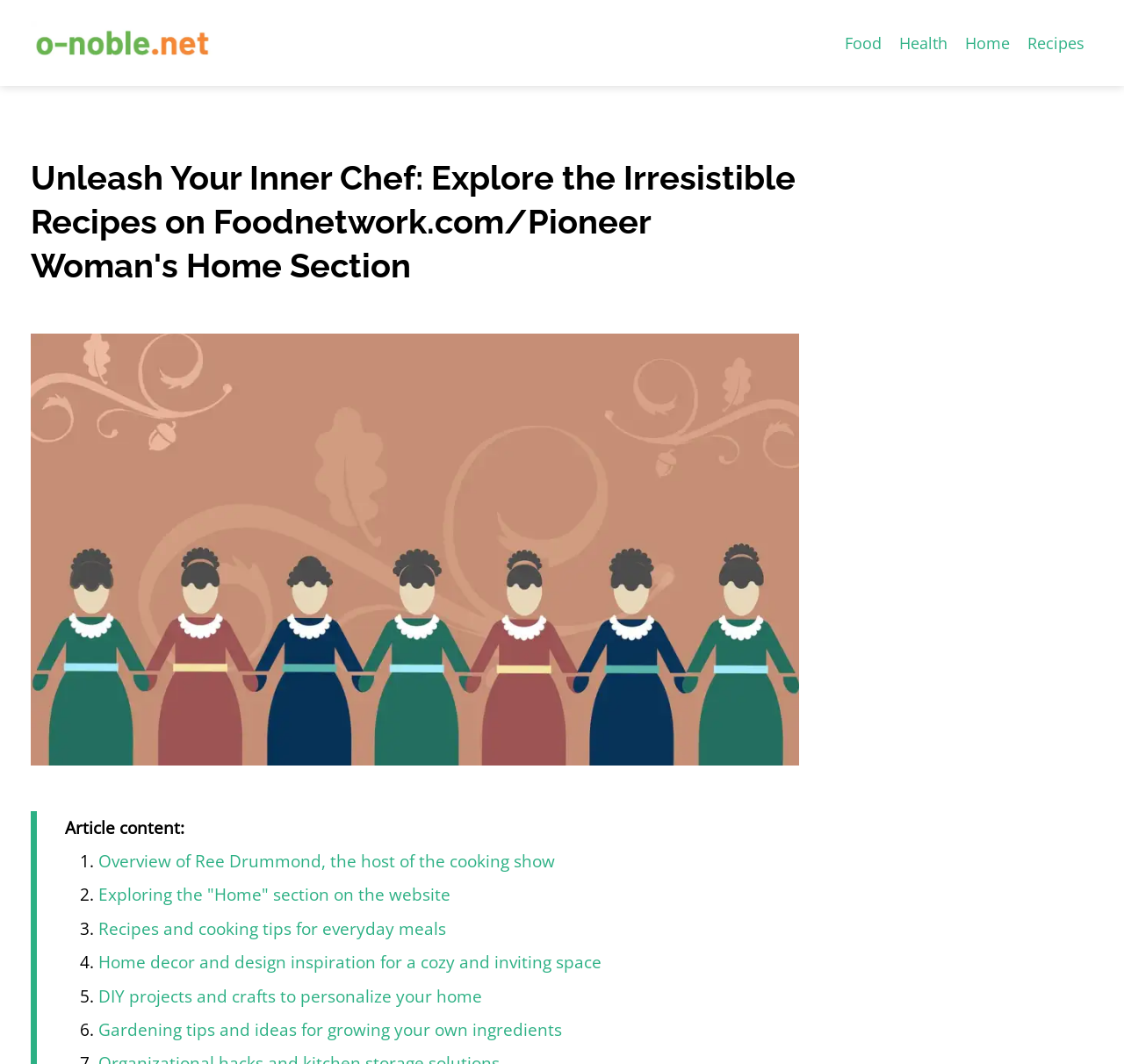Please give the bounding box coordinates of the area that should be clicked to fulfill the following instruction: "Click the 'Food' link". The coordinates should be in the format of four float numbers from 0 to 1, i.e., [left, top, right, bottom].

[0.744, 0.026, 0.792, 0.054]